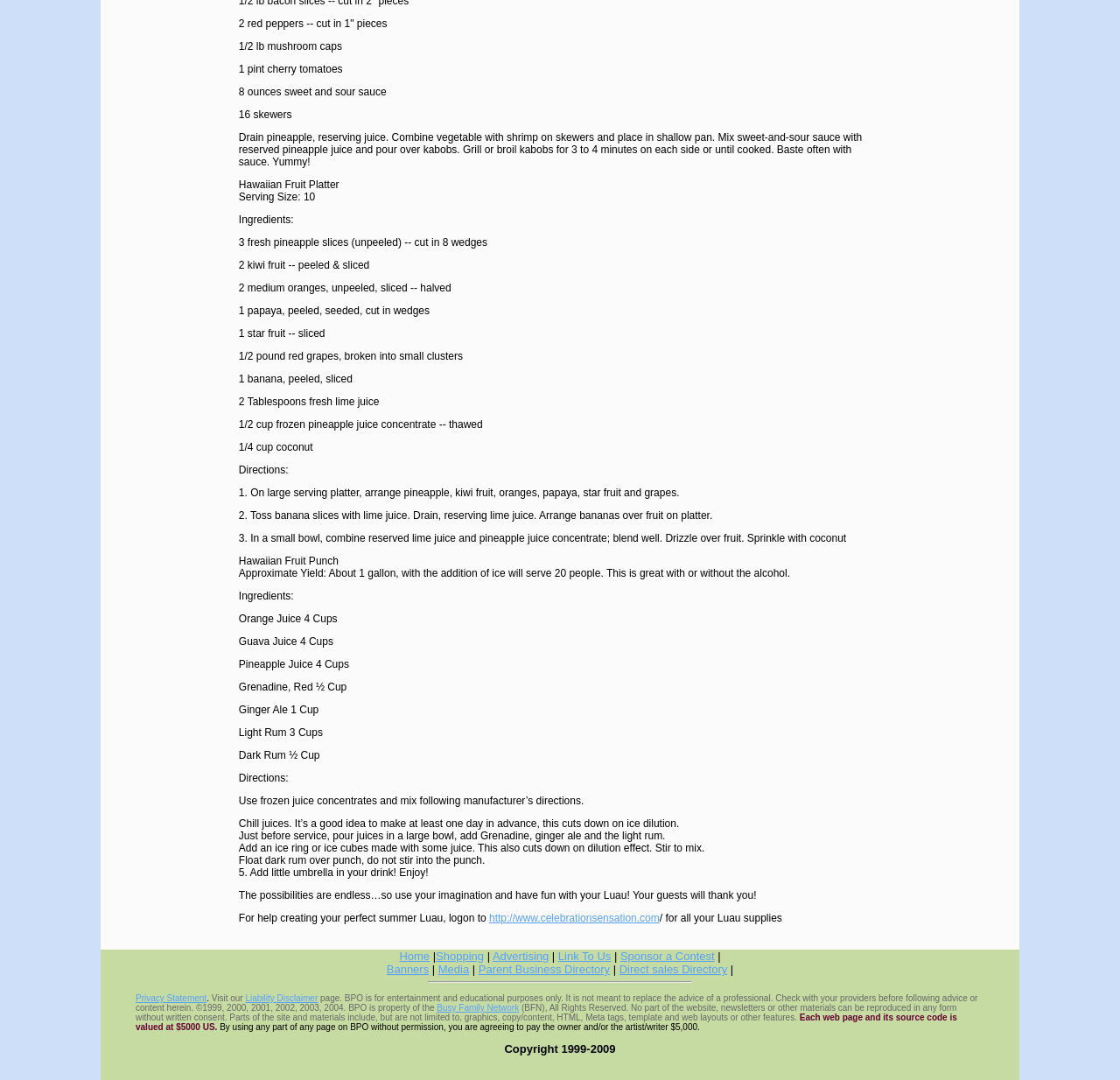Locate the bounding box coordinates of the item that should be clicked to fulfill the instruction: "Go to the 'Shopping' page".

[0.389, 0.879, 0.432, 0.891]